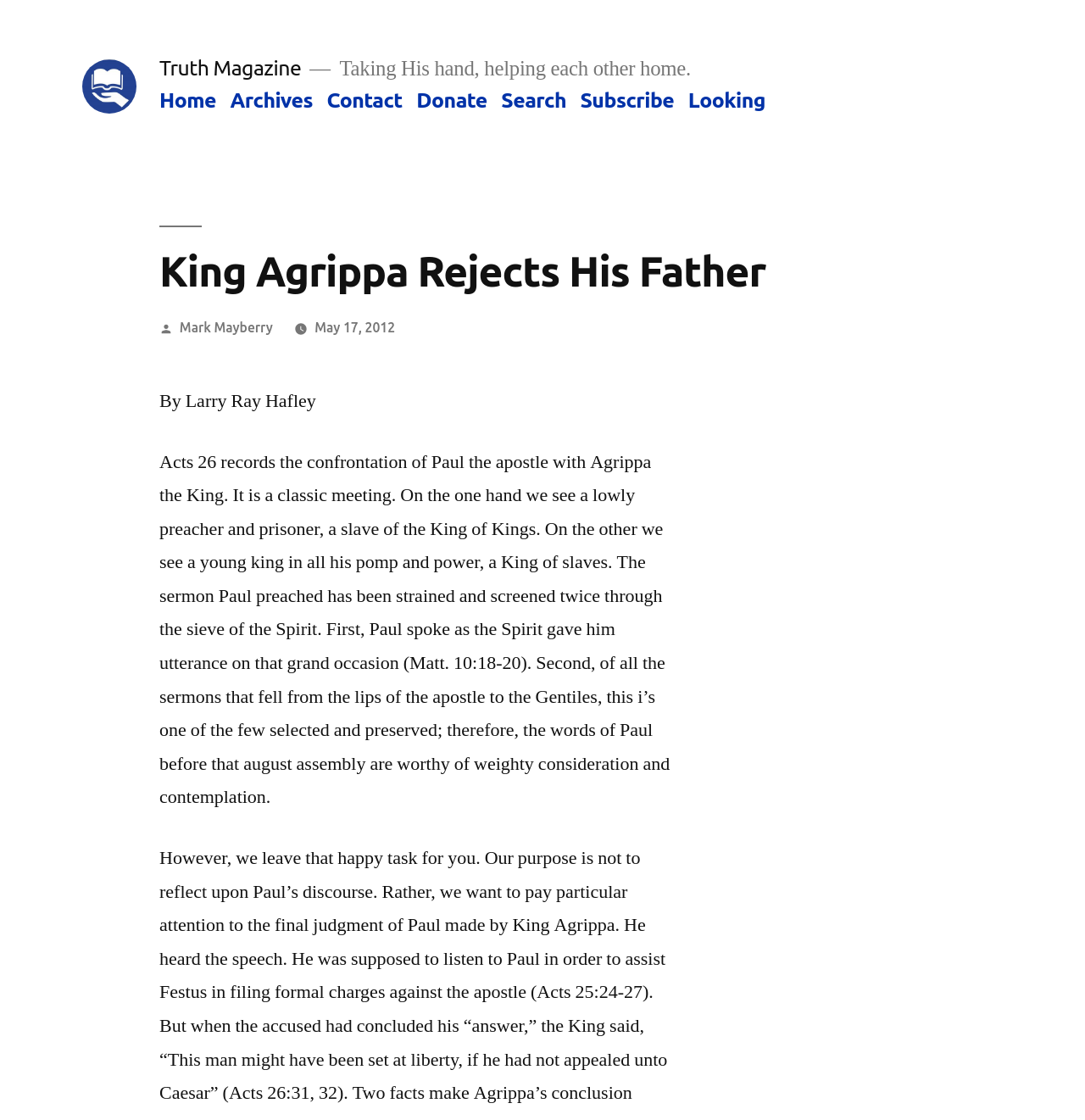Provide your answer to the question using just one word or phrase: Who is the king mentioned in the article?

Agrippa